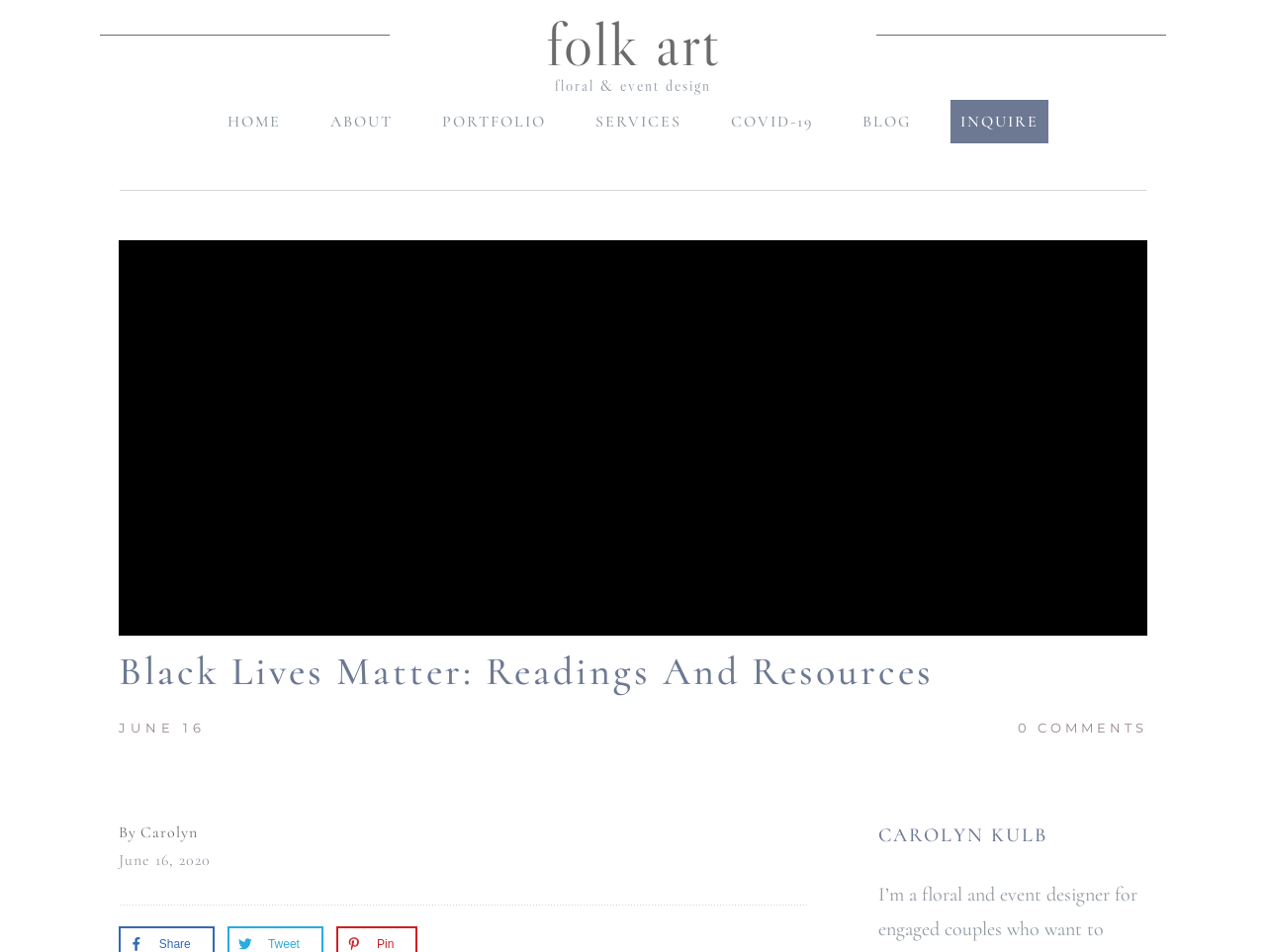What is the title of the blog post?
Using the image provided, answer with just one word or phrase.

Black Lives Matter: Readings And Resources